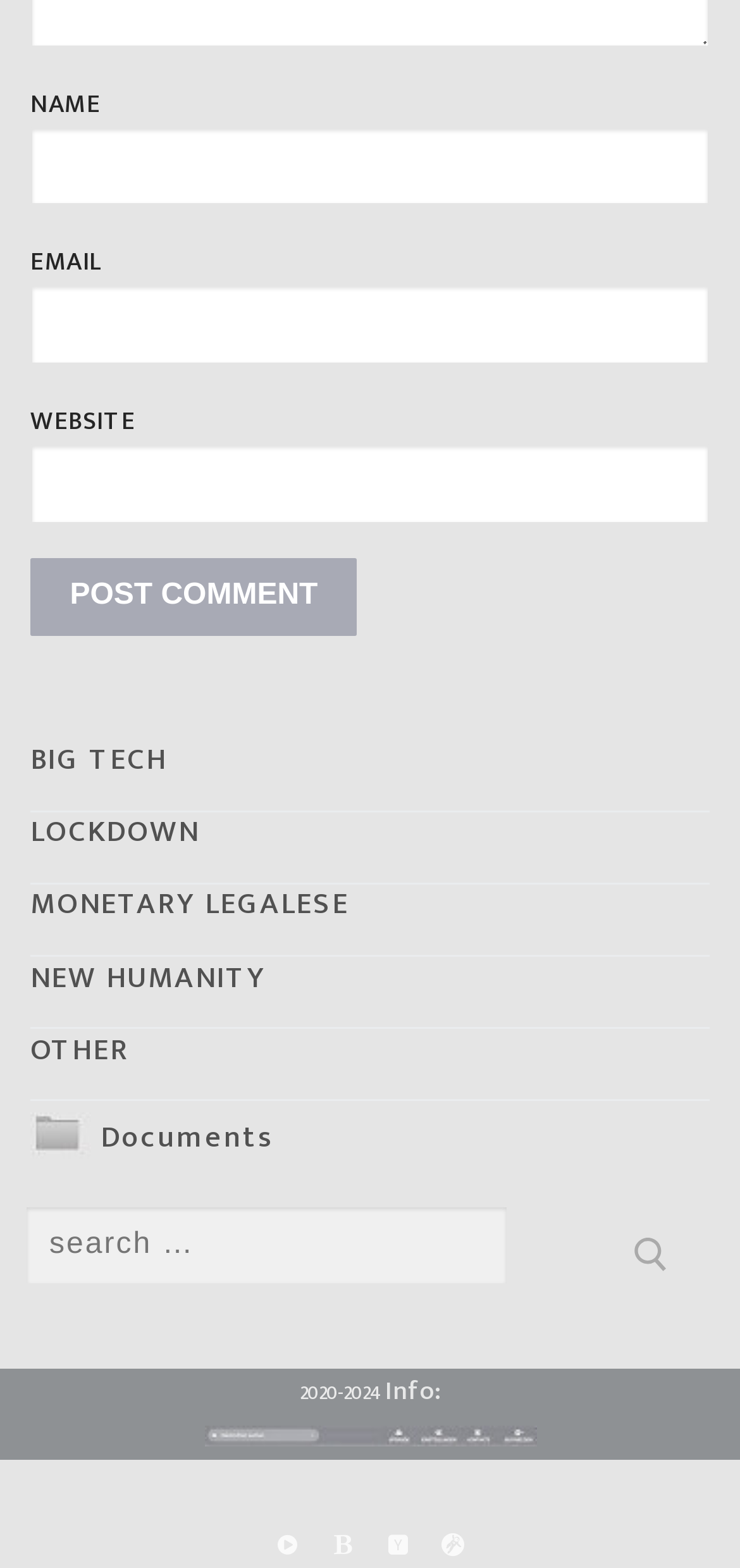What is the label of the button below the 'WEBSITE' textbox?
Based on the screenshot, provide a one-word or short-phrase response.

Post Comment